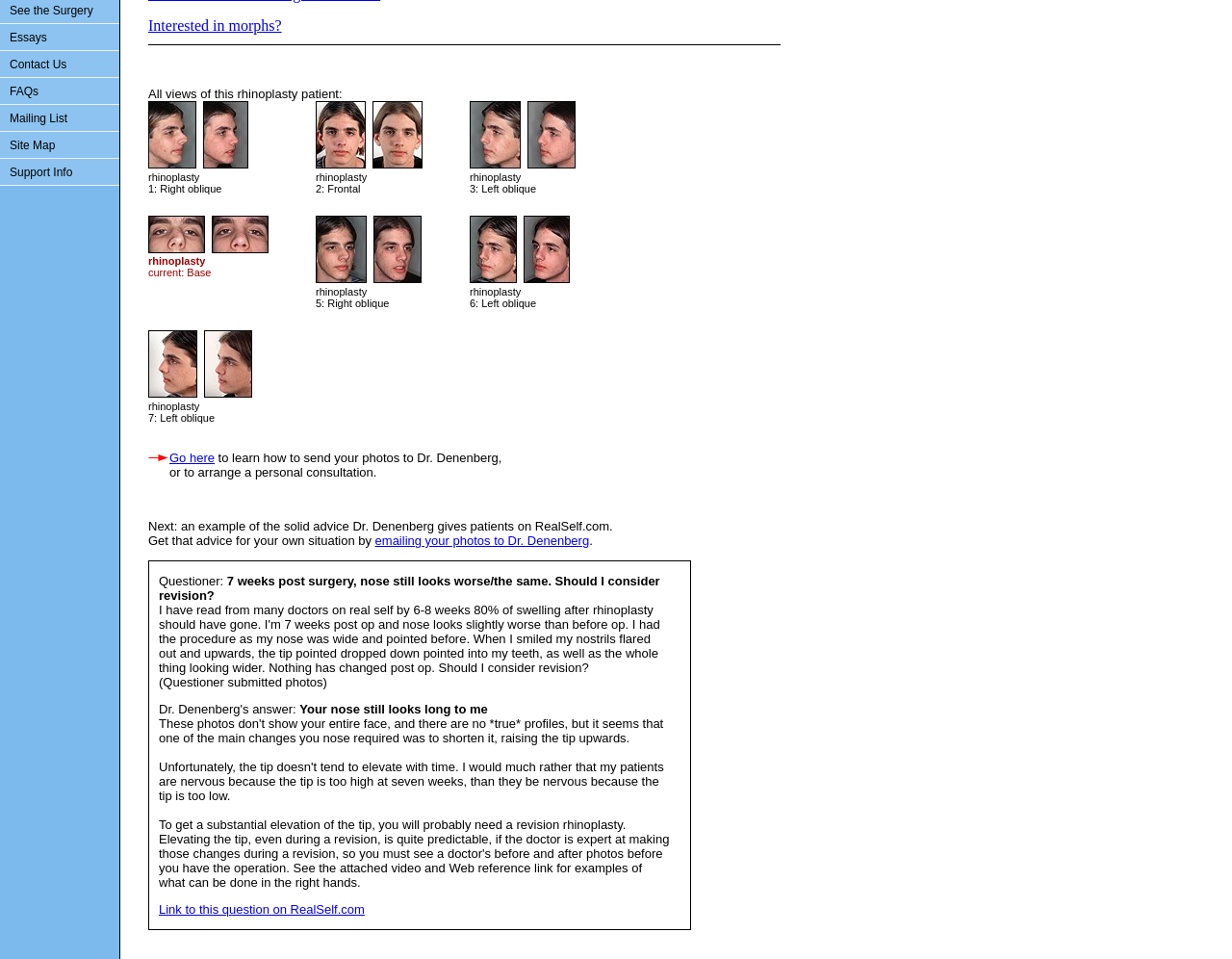Find the bounding box of the UI element described as follows: "Site Map".

[0.0, 0.138, 0.098, 0.165]